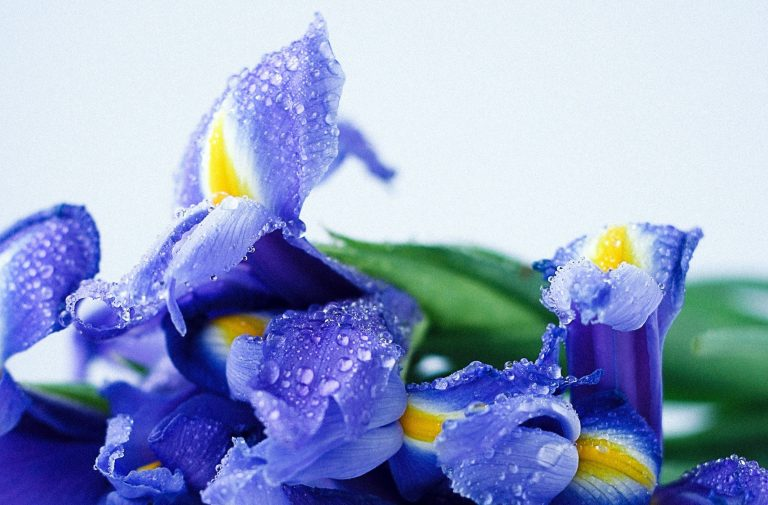What type of flowers are likely depicted in the image?
Using the image, respond with a single word or phrase.

Irises